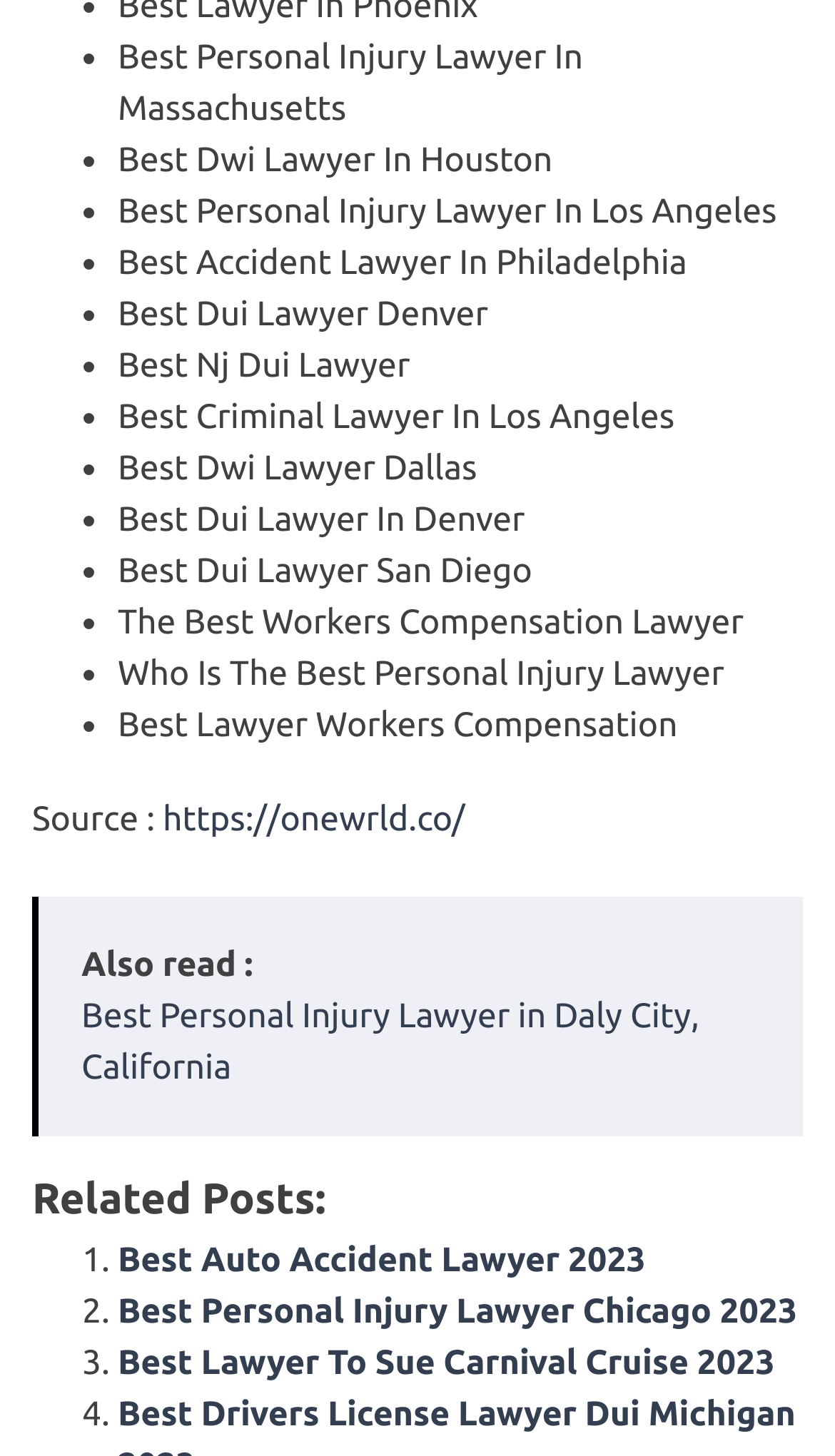Specify the bounding box coordinates for the region that must be clicked to perform the given instruction: "Check the link to Best Lawyer To Sue Carnival Cruise 2023".

[0.141, 0.924, 0.928, 0.95]